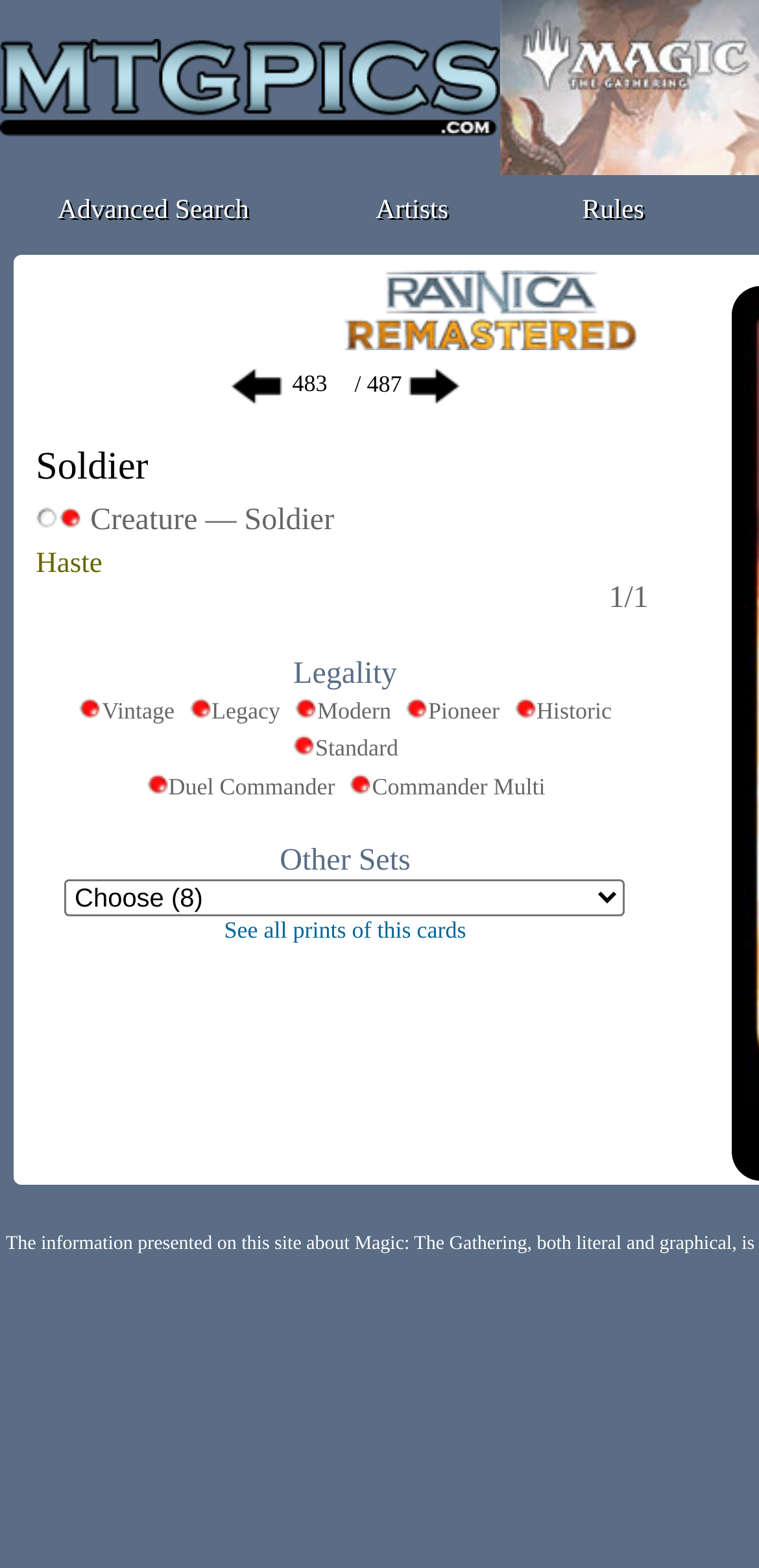Pinpoint the bounding box coordinates of the clickable element needed to complete the instruction: "Check the card's legality". The coordinates should be provided as four float numbers between 0 and 1: [left, top, right, bottom].

[0.386, 0.419, 0.523, 0.44]